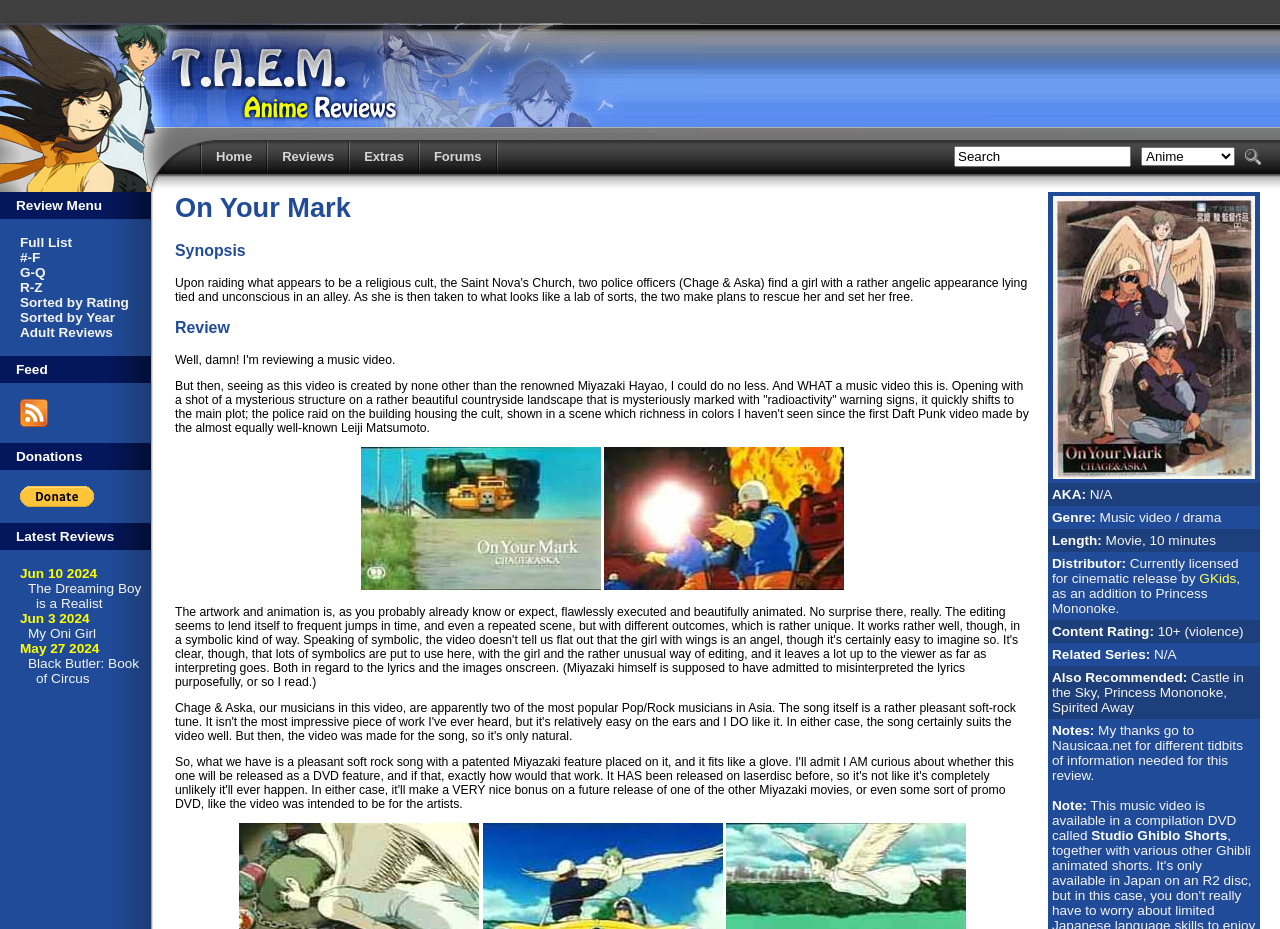Identify the bounding box for the described UI element. Provide the coordinates in (top-left x, top-left y, bottom-right x, bottom-right y) format with values ranging from 0 to 1: Black Butler: Book of Circus

[0.022, 0.706, 0.109, 0.738]